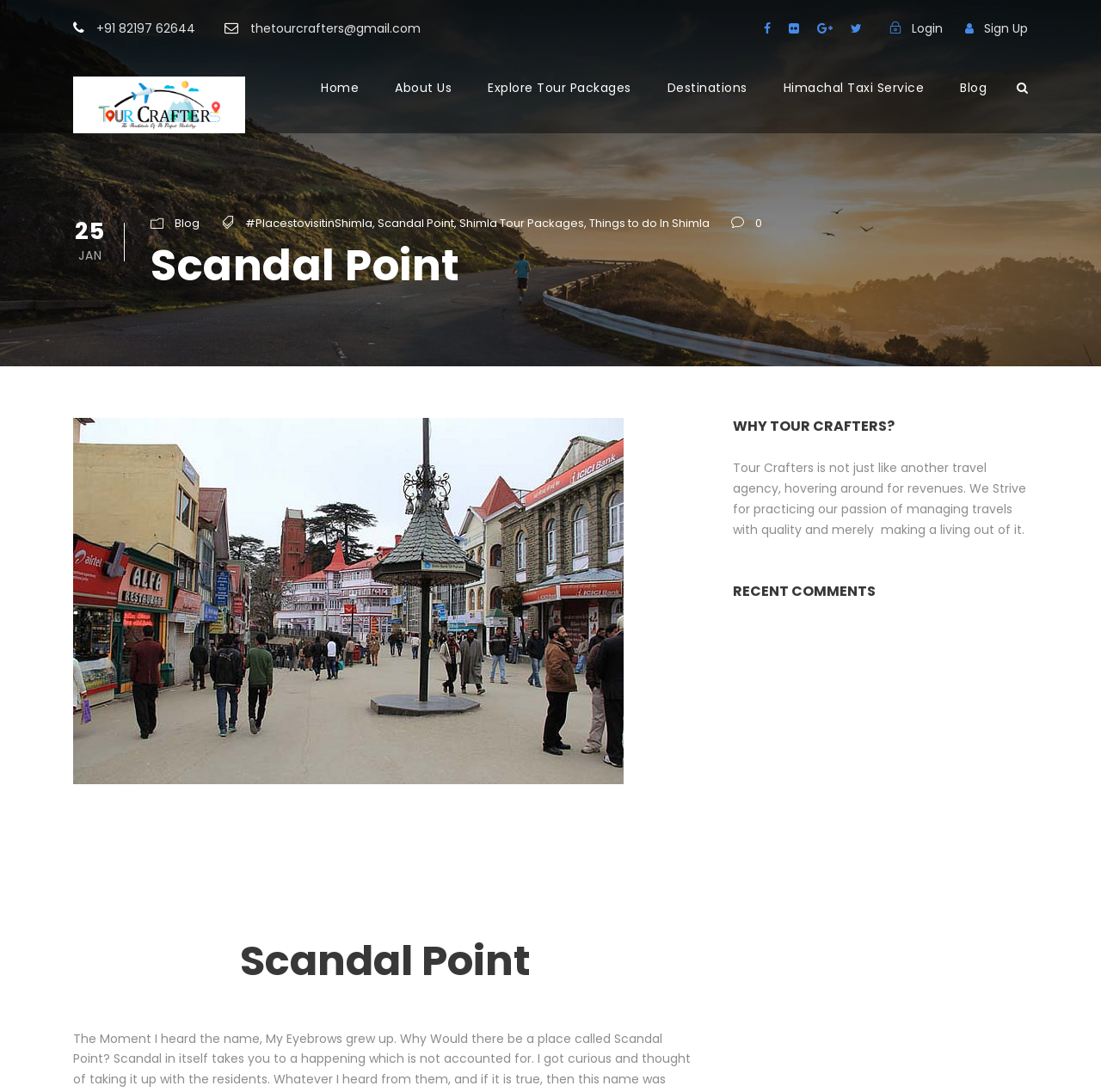Respond with a single word or short phrase to the following question: 
What is the date mentioned on the webpage?

25 JAN